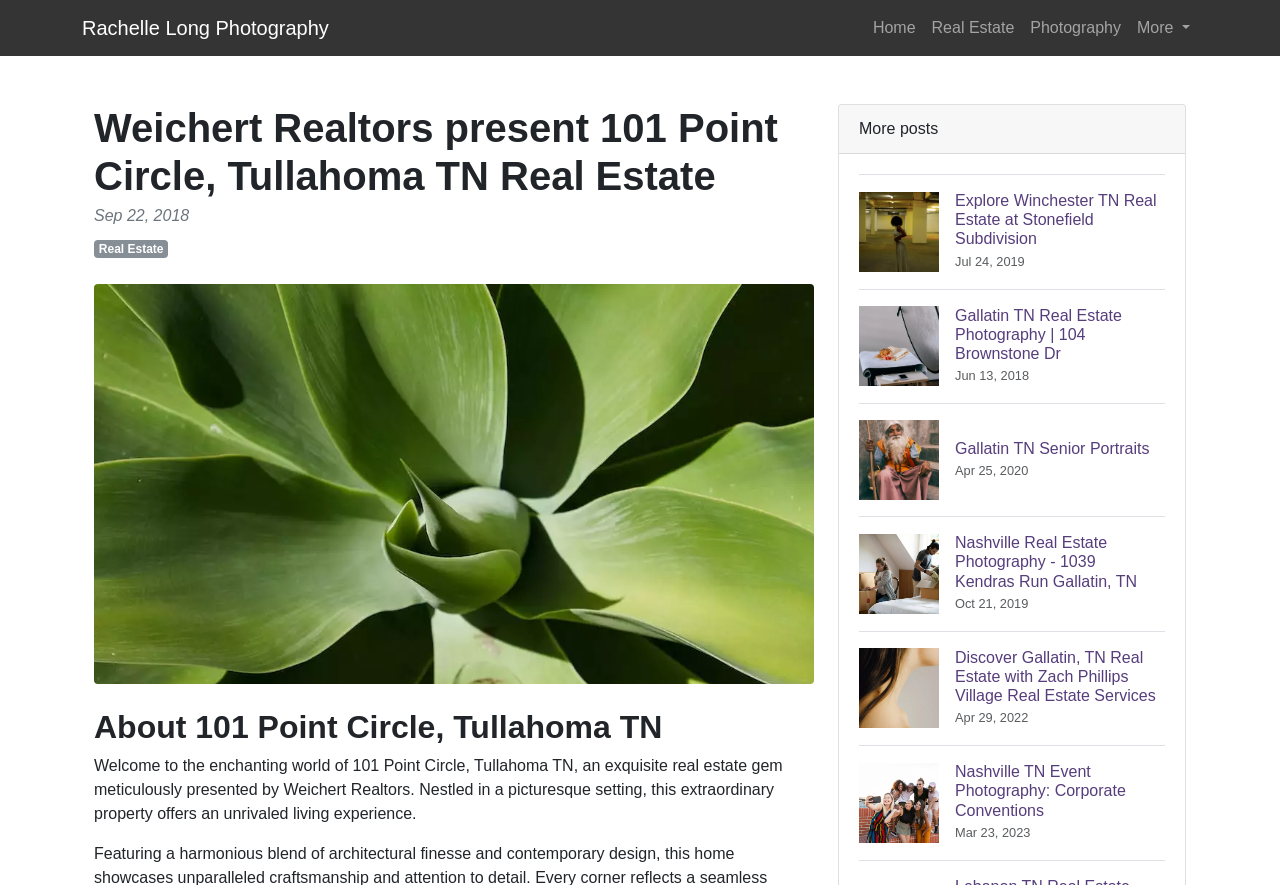Based on the element description Rachelle Long Photography, identify the bounding box coordinates for the UI element. The coordinates should be in the format (top-left x, top-left y, bottom-right x, bottom-right y) and within the 0 to 1 range.

[0.064, 0.009, 0.257, 0.054]